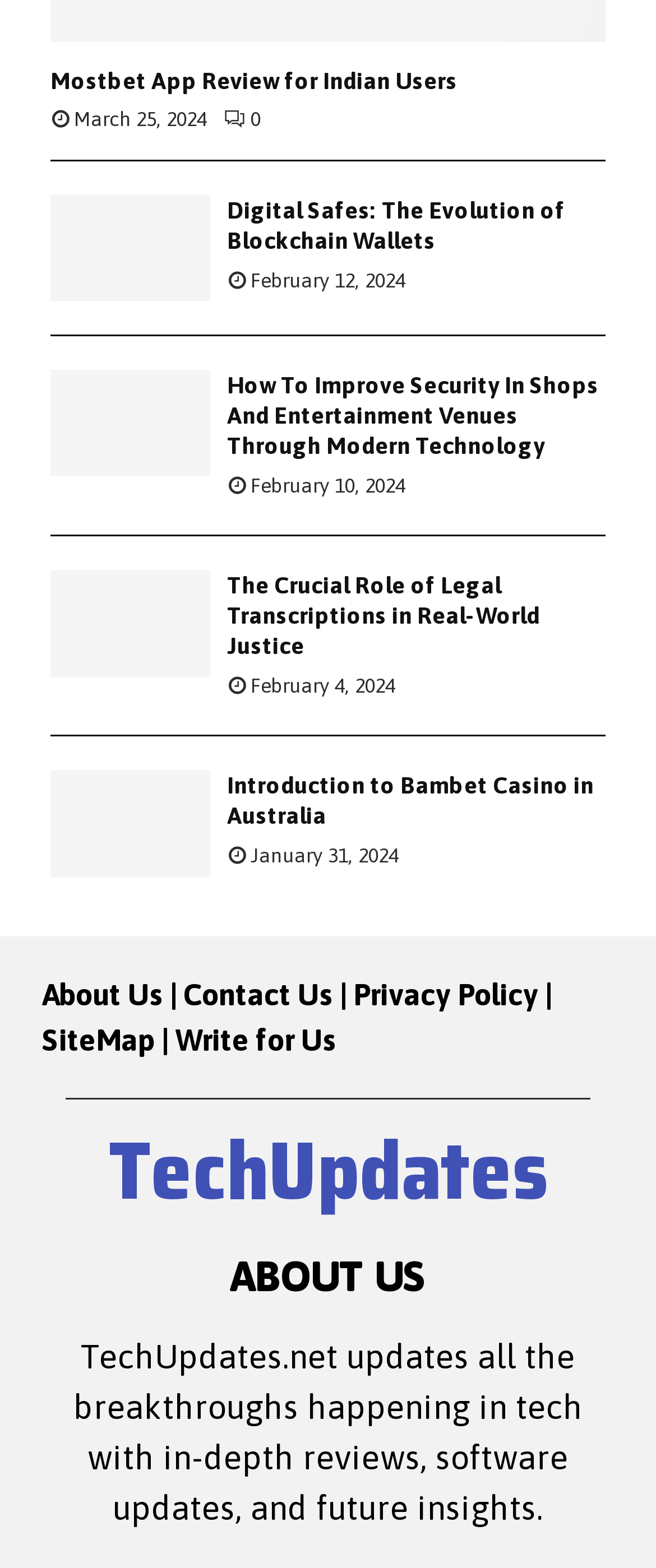Answer the question below in one word or phrase:
How many articles are on this webpage?

5